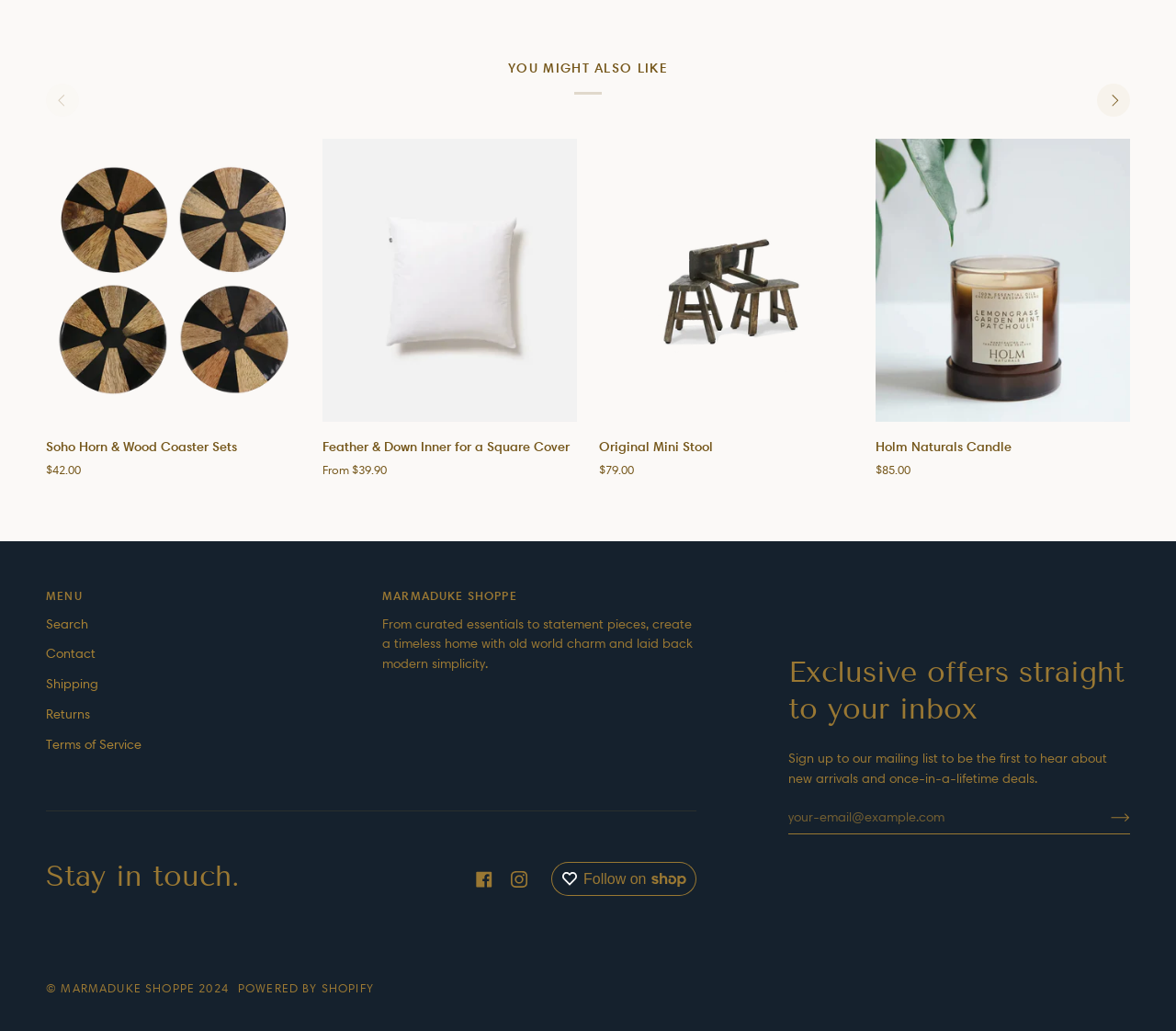What is the title of the recommended product?
Please answer the question as detailed as possible.

The title of the recommended product can be found in the section with the heading 'YOU MIGHT ALSO LIKE'. The first product listed is 'Soho Horn & Wood Coaster Sets', which is a link with the text 'Soho Horn & Wood Coaster Sets' and an image with the same name.